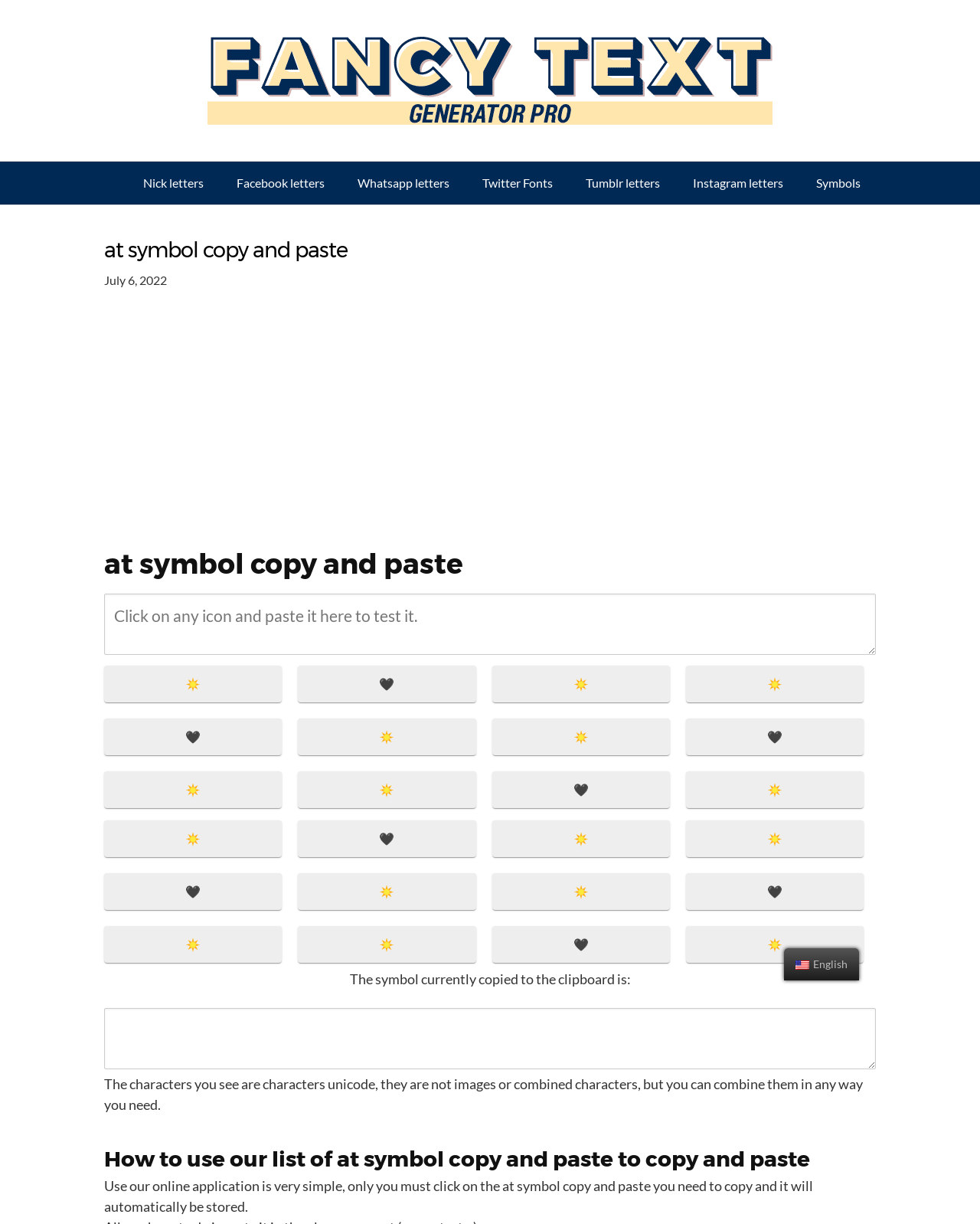Locate the bounding box coordinates of the element's region that should be clicked to carry out the following instruction: "Type in the textbox". The coordinates need to be four float numbers between 0 and 1, i.e., [left, top, right, bottom].

[0.106, 0.824, 0.894, 0.874]